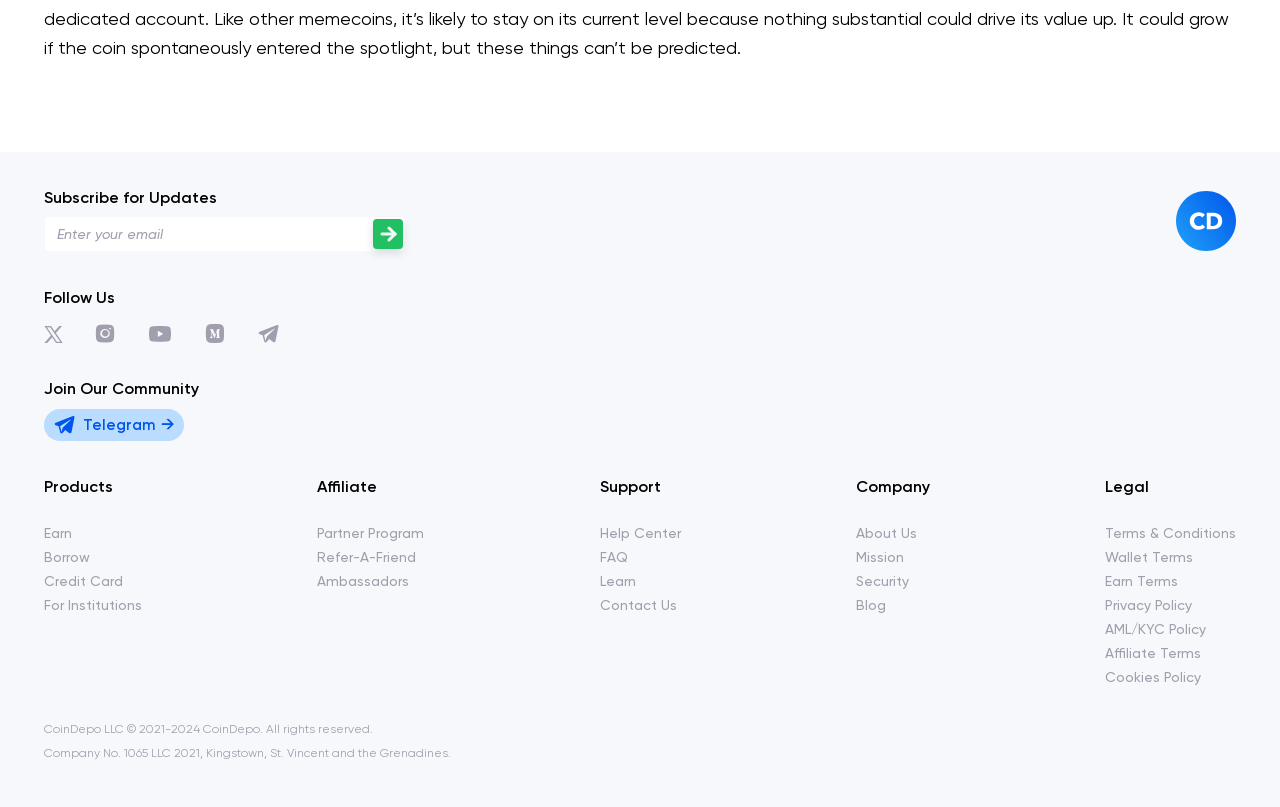Bounding box coordinates are specified in the format (top-left x, top-left y, bottom-right x, bottom-right y). All values are floating point numbers bounded between 0 and 1. Please provide the bounding box coordinate of the region this sentence describes: Credit Card

[0.034, 0.71, 0.096, 0.73]